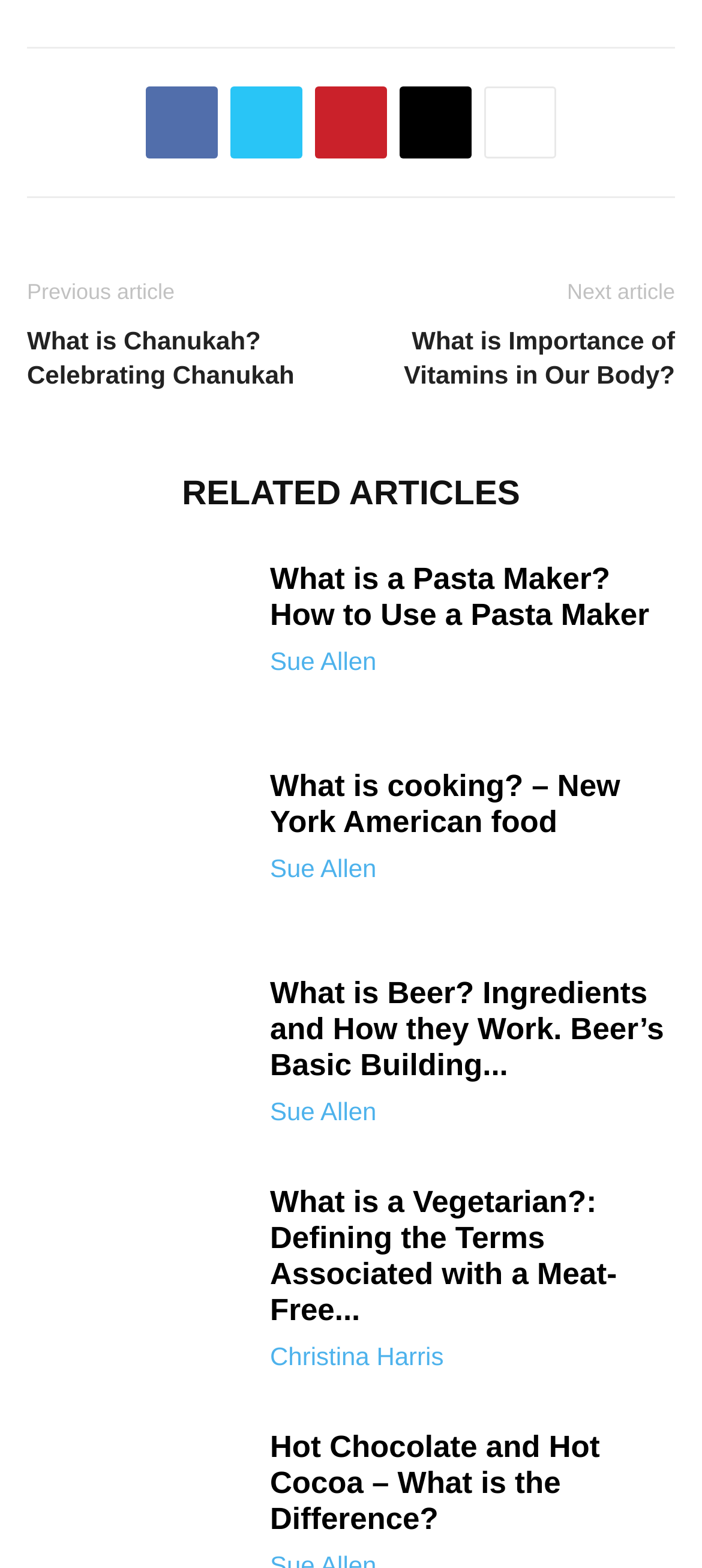What is the title of the first related article?
Answer the question with just one word or phrase using the image.

What is a Pasta Maker?